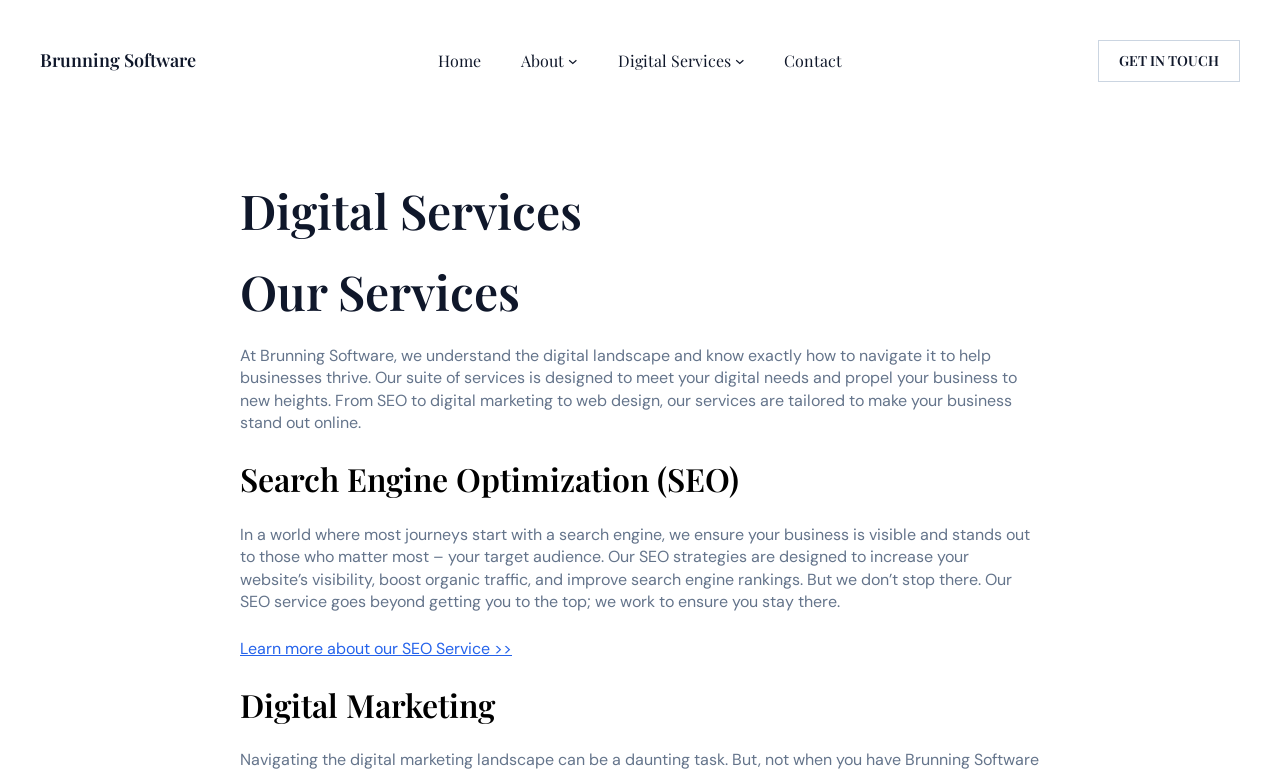How many navigation links are in the header?
Please give a detailed and thorough answer to the question, covering all relevant points.

The navigation element in the header contains four link elements: 'Home', 'About', 'Digital Services', and 'Contact'. These links are likely used to navigate to different sections of the website.